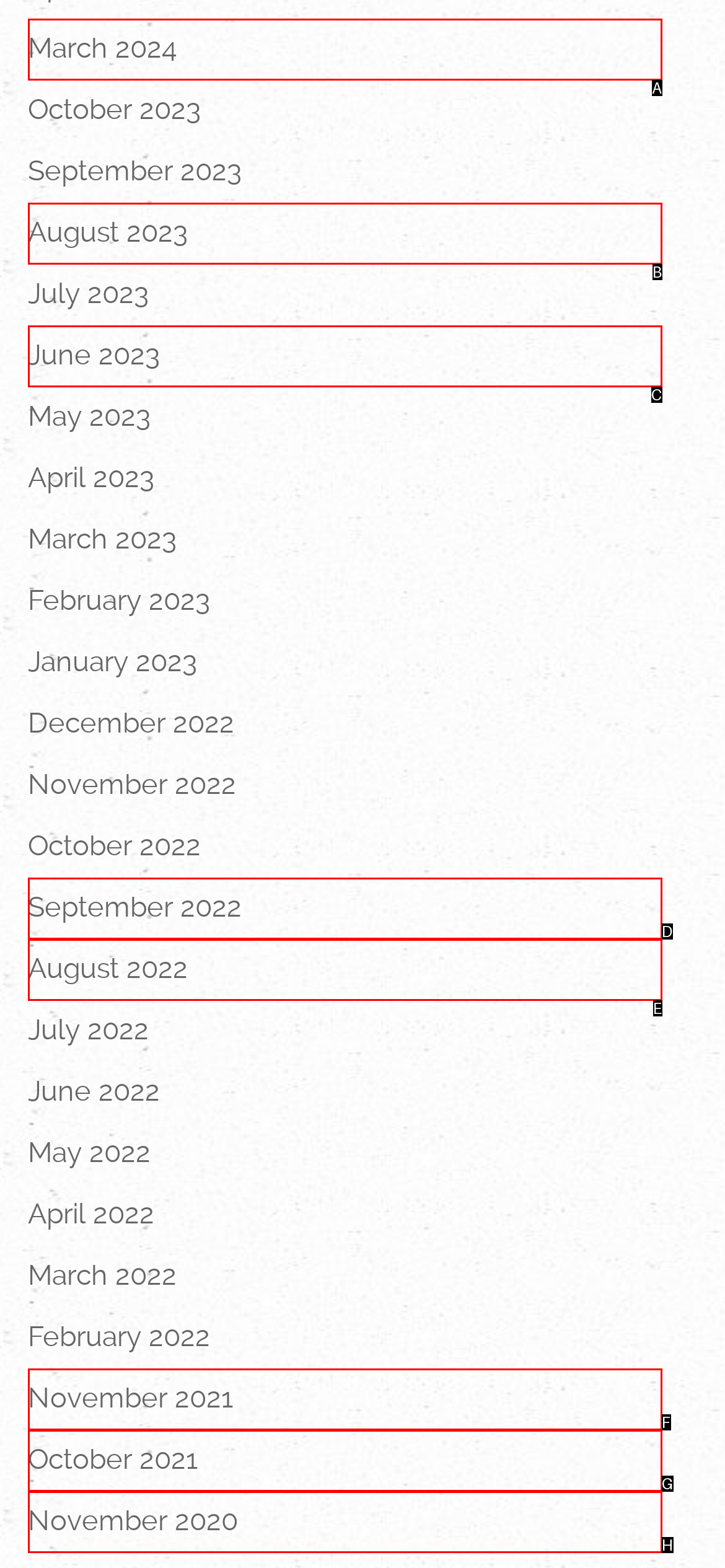Based on the element description: June 2023, choose the best matching option. Provide the letter of the option directly.

C